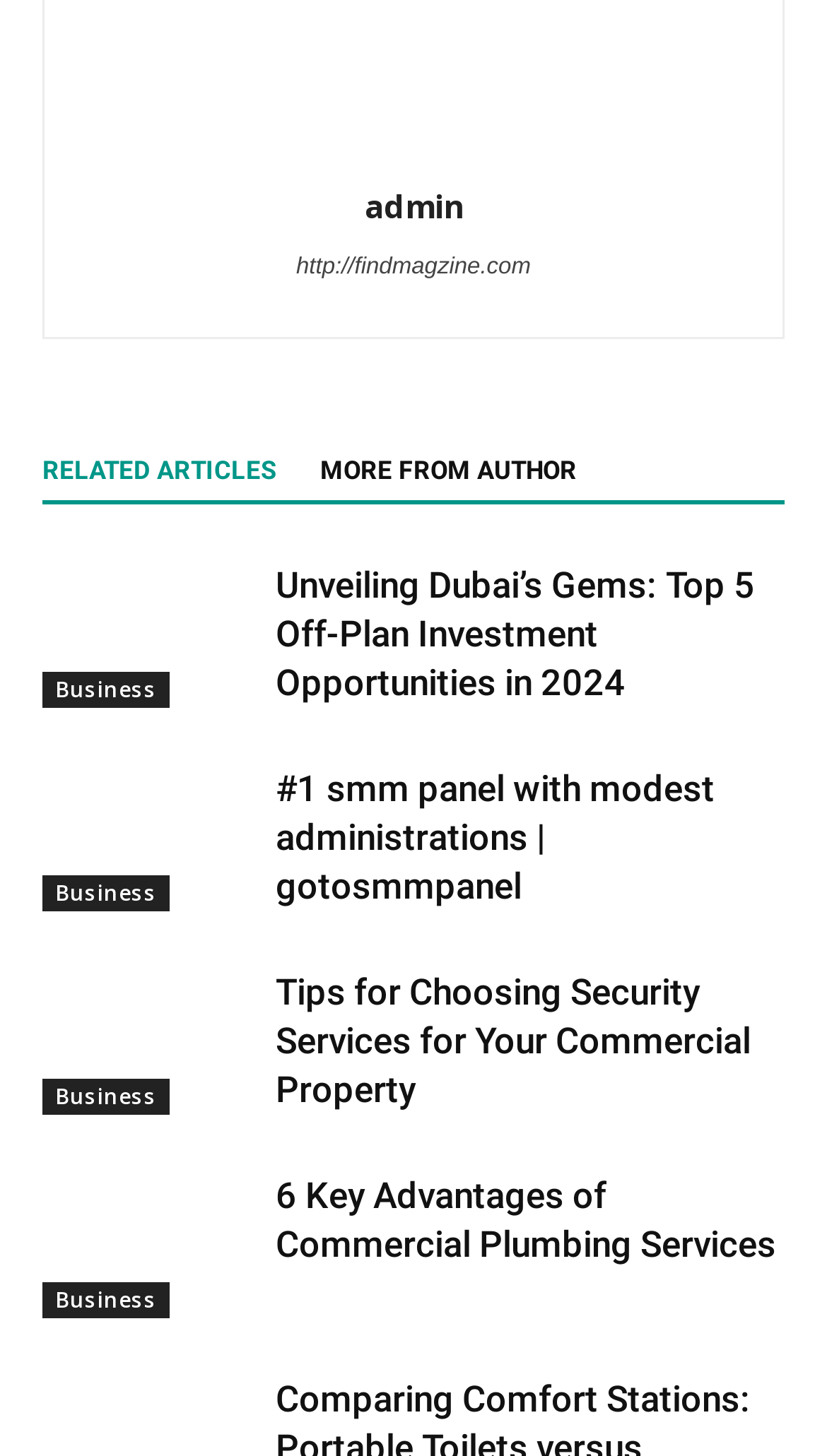What is the category of the first article?
Please give a well-detailed answer to the question.

The first article has a heading 'Unveiling Dubai’s Gems: Top 5 Off-Plan Investment Opportunities in 2024' and a link 'Business' above it, indicating that the category of the article is Business.